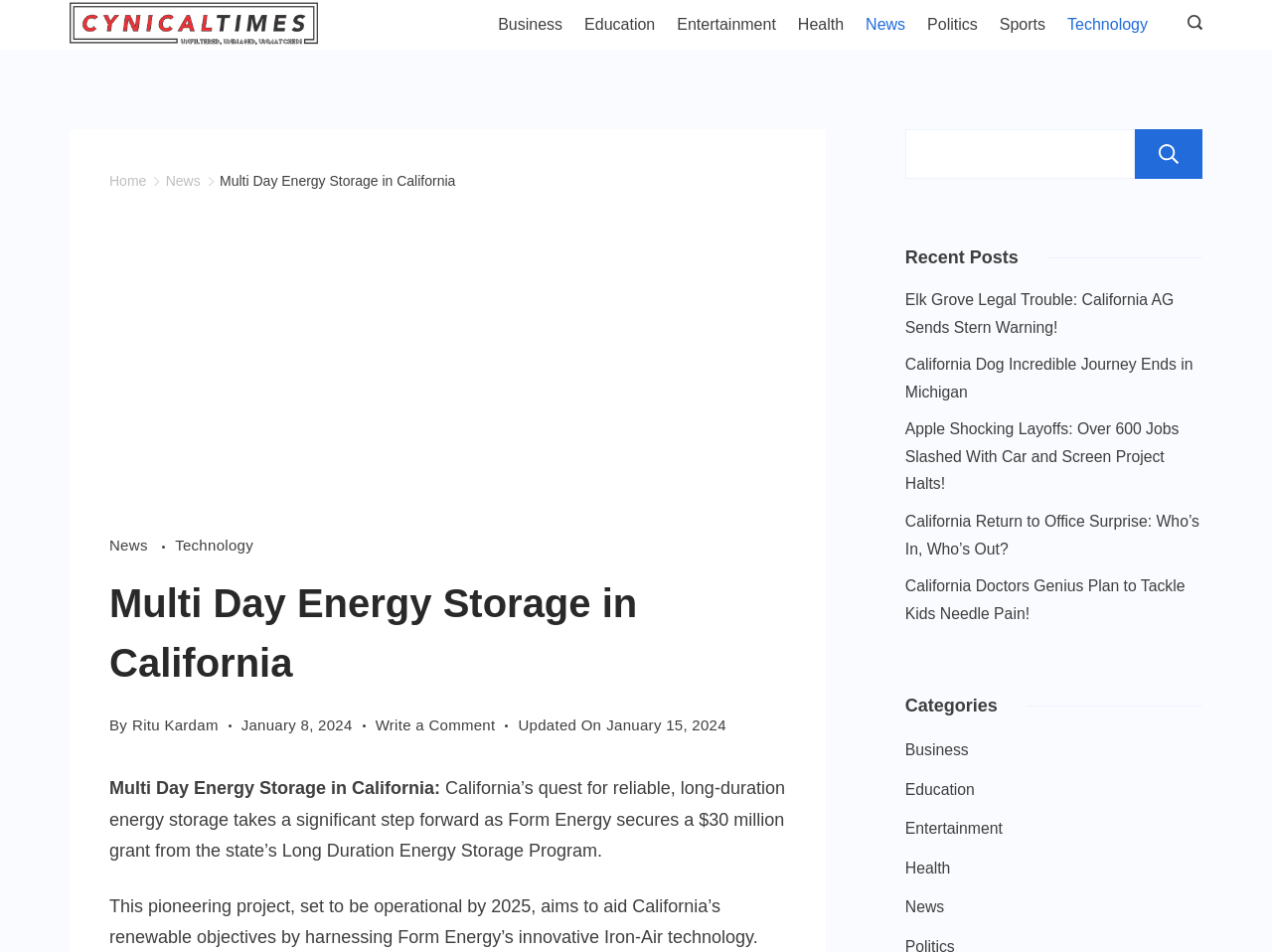What is the purpose of the search bar?
From the image, respond using a single word or phrase.

To search the website